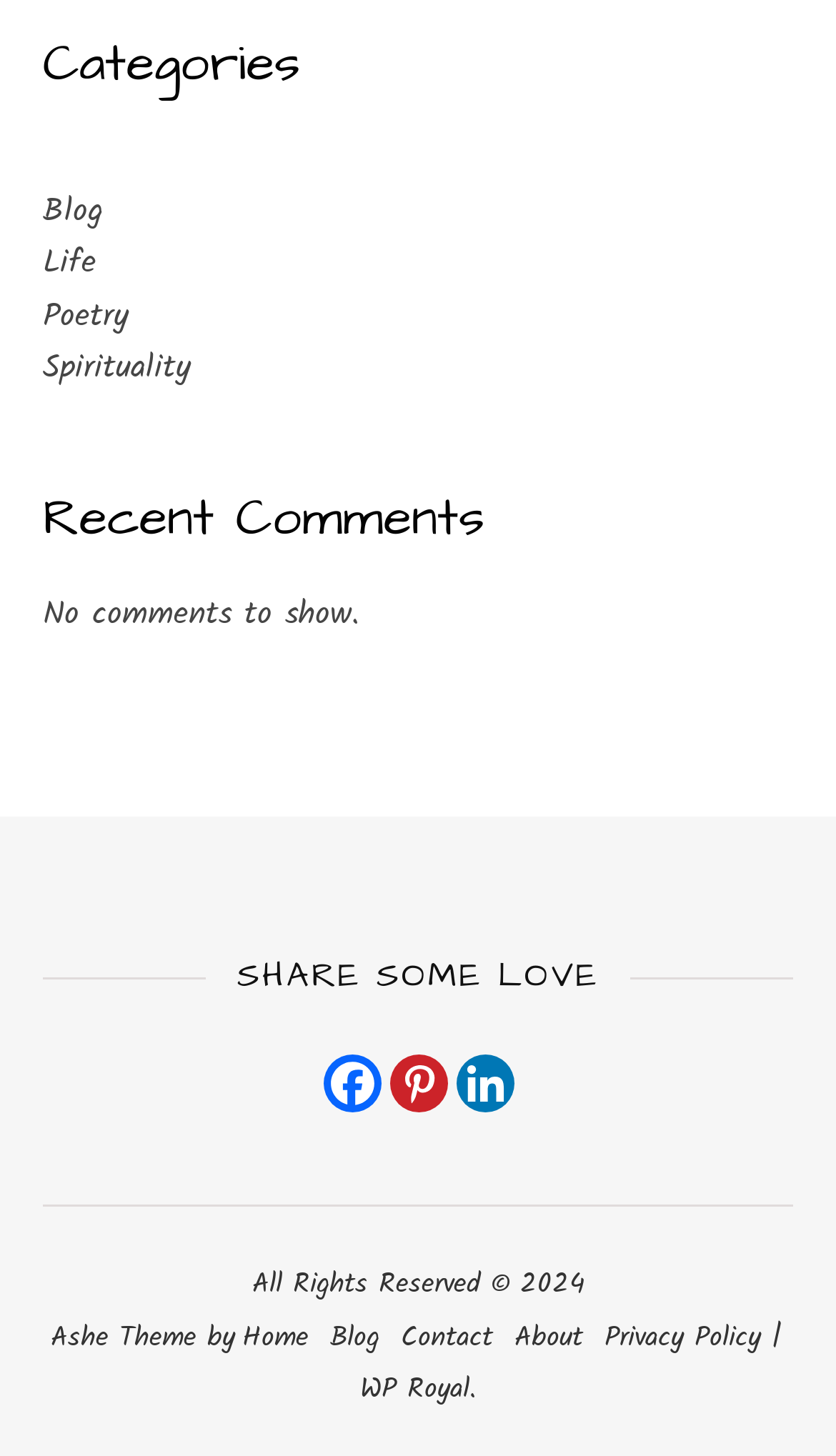Please specify the bounding box coordinates of the area that should be clicked to accomplish the following instruction: "View the 'Poetry' category". The coordinates should consist of four float numbers between 0 and 1, i.e., [left, top, right, bottom].

[0.051, 0.2, 0.154, 0.235]